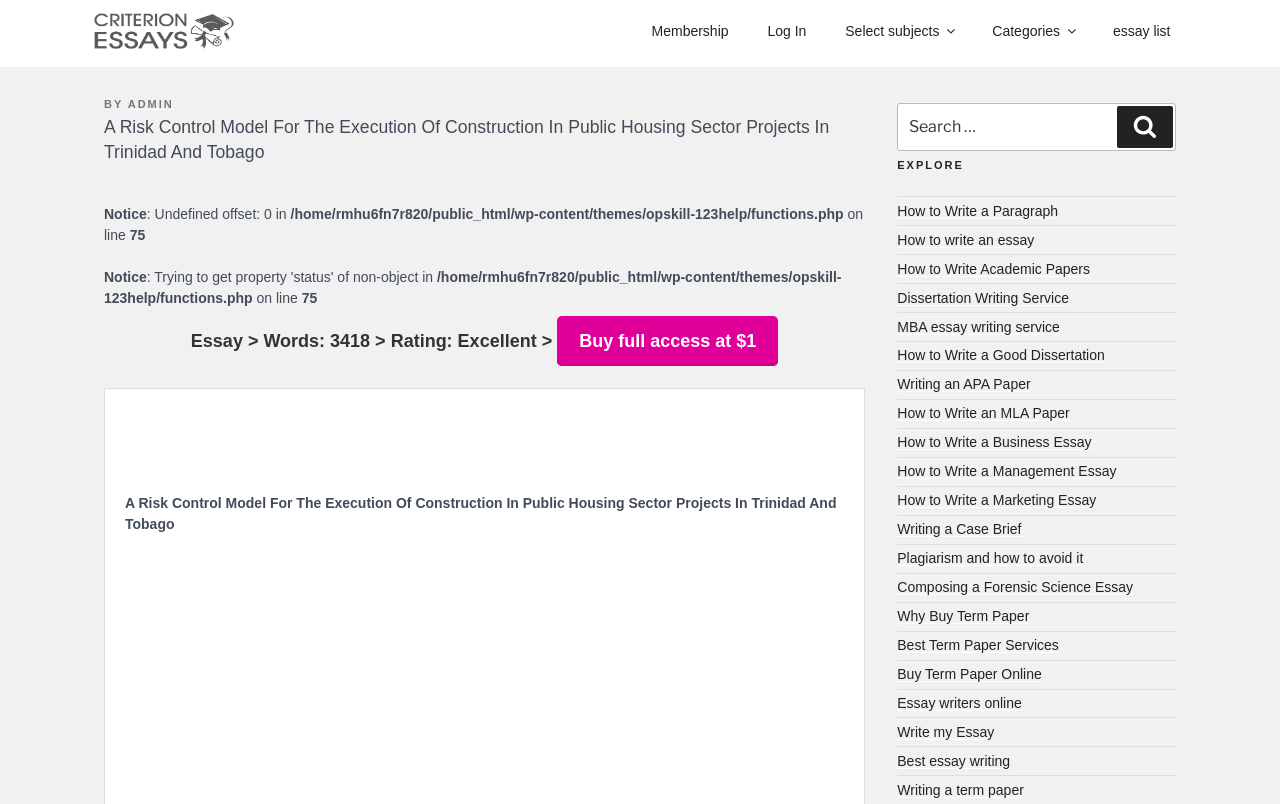Create a detailed narrative of the webpage’s visual and textual elements.

This webpage is about a specific essay titled "A Risk Control Model For The Execution Of Construction In Public Housing Sector Projects In Trinidad And Tobago". At the top left corner, there is a link to the website's homepage, Criterionessays, accompanied by an image with the same name. 

Below the top menu, there is a navigation bar with several links, including "Membership", "Log In", "Select subjects", "Categories", and "essay list". 

The main content of the webpage is divided into two sections. The left section contains information about the essay, including the title, author, and a notice about an error in the code. There is also a heading that describes the essay, stating it has 3418 words, an excellent rating, and an option to buy full access for $1.

The right section of the webpage is dedicated to exploring various topics related to essay writing. It starts with a search bar where users can search for specific topics. Below the search bar, there are several links to guides on how to write different types of essays, papers, and academic works, such as paragraphs, dissertations, and business essays. There are also links to services like dissertation writing and essay writing, as well as guides on how to avoid plagiarism and write specific types of papers, like APA or MLA papers.